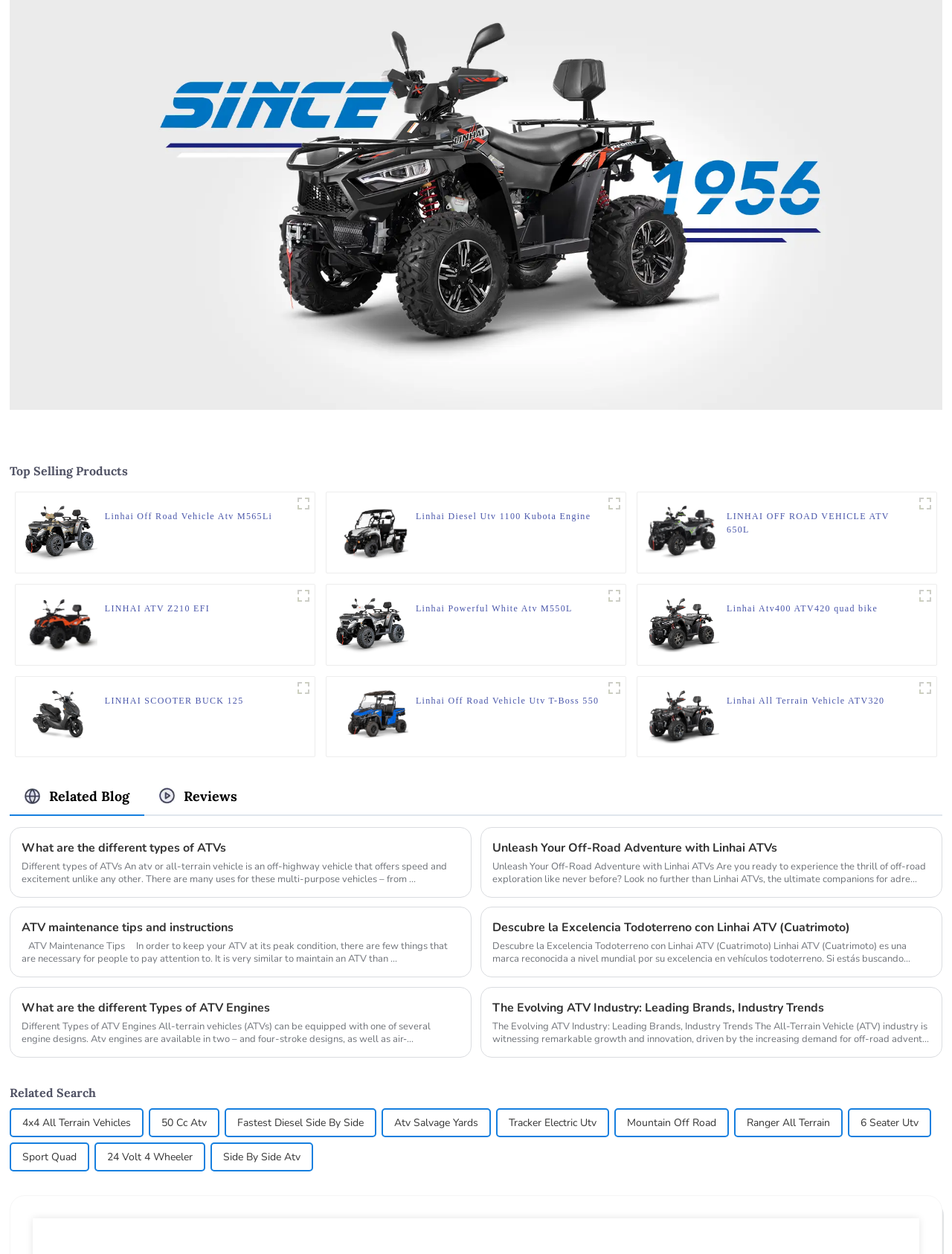What is the topic of the blog post with the title 'What are the different types of ATVs'?
Look at the screenshot and provide an in-depth answer.

The blog post with the title 'What are the different types of ATVs' discusses the various types of ATVs, their uses, and features. The topic is related to ATVs and their classification.